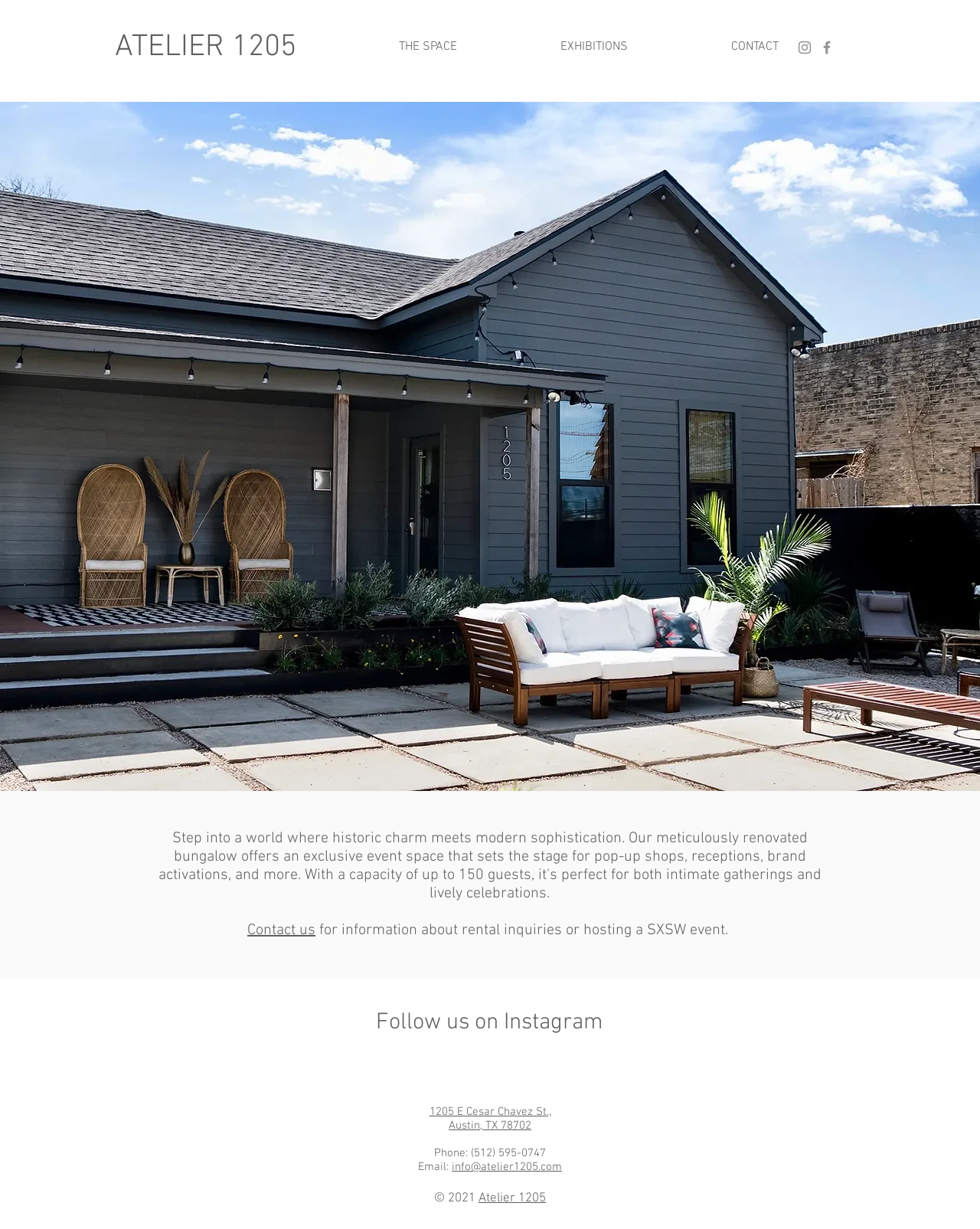Reply to the question below using a single word or brief phrase:
What is the capacity of the event space?

Up to 150 guests